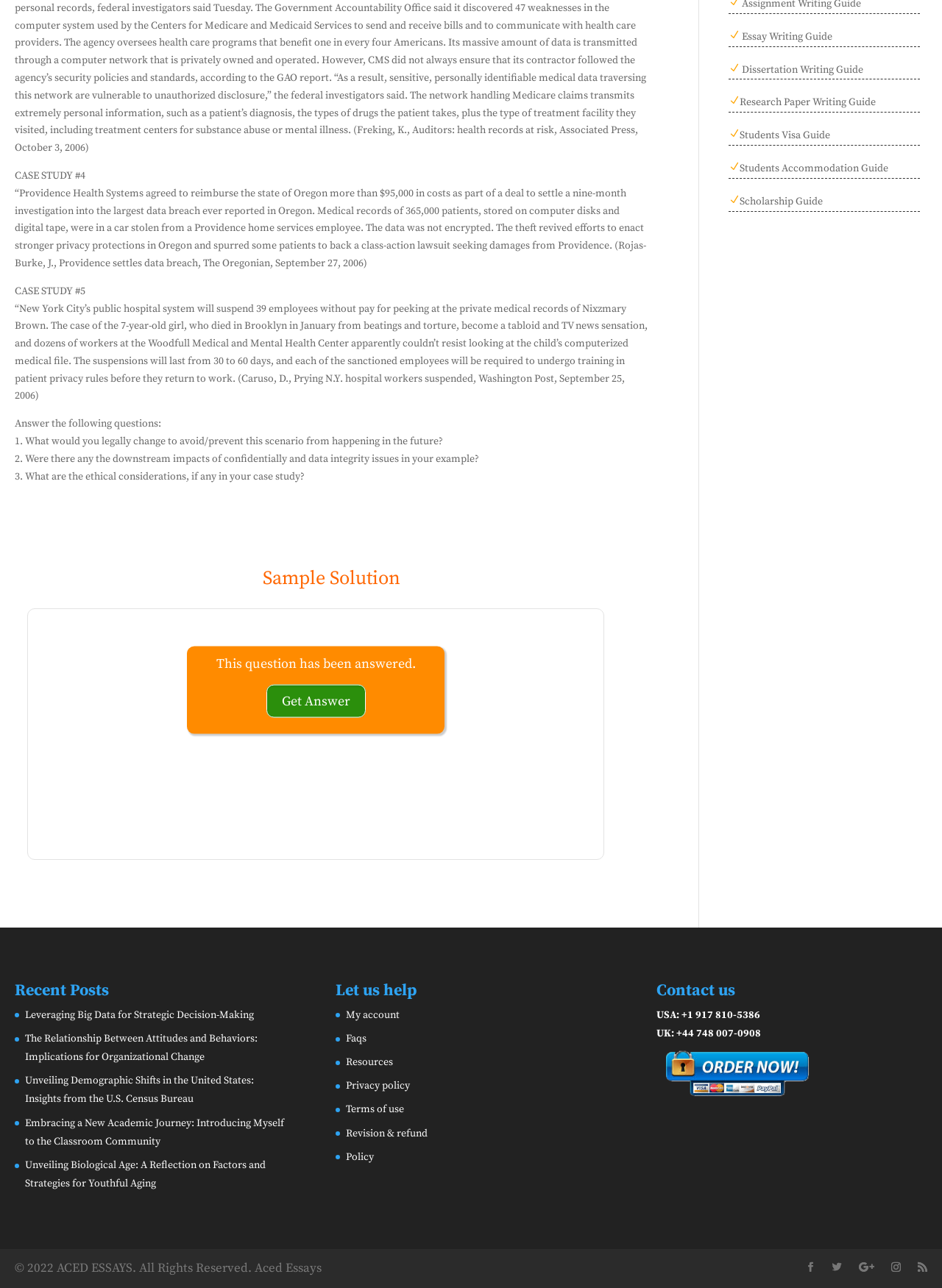Determine the bounding box of the UI component based on this description: "Research Paper Writing Guide". The bounding box coordinates should be four float values between 0 and 1, i.e., [left, top, right, bottom].

[0.785, 0.074, 0.93, 0.085]